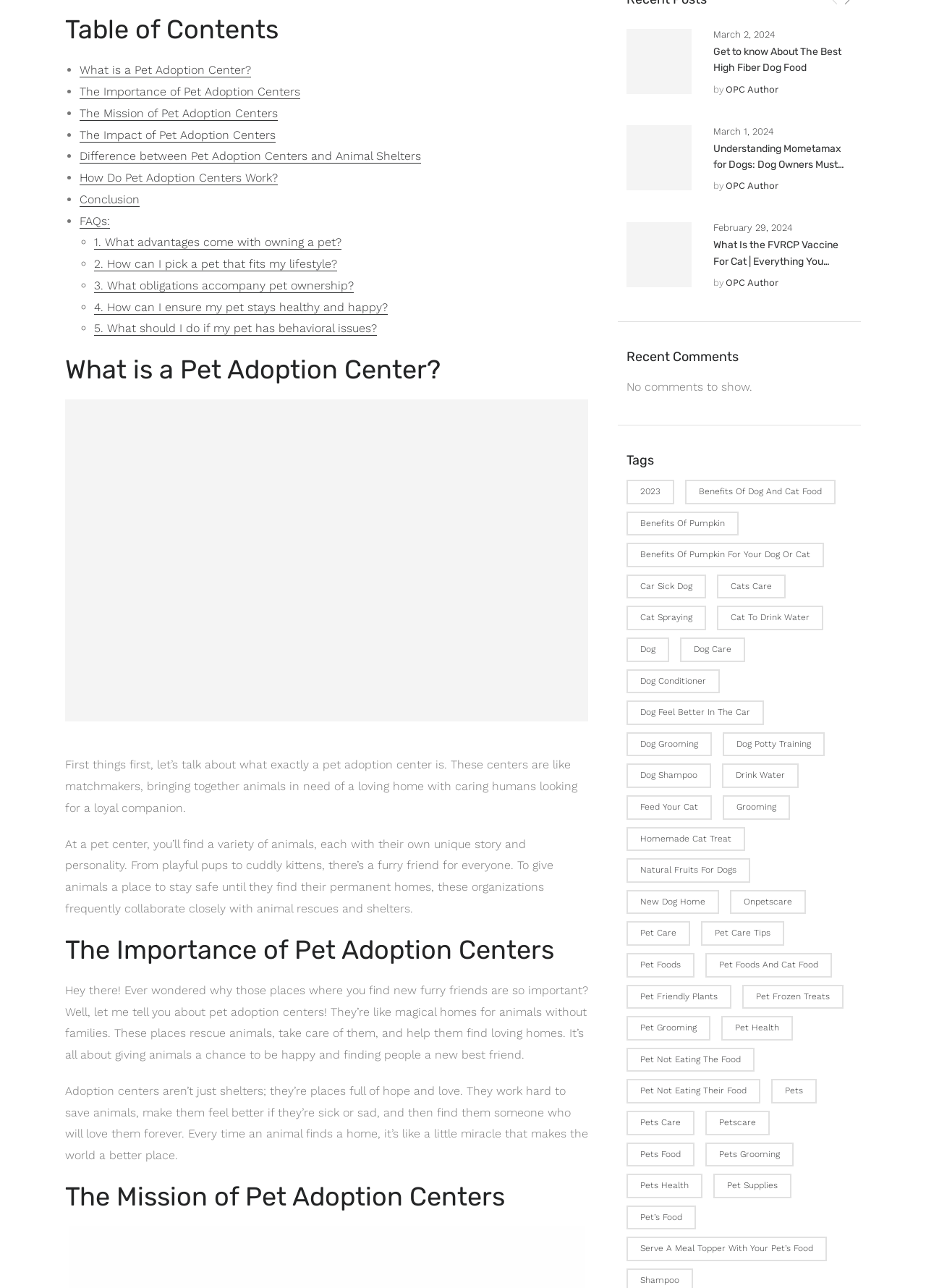Determine the bounding box coordinates of the clickable region to carry out the instruction: "read the article about understanding mometamax for dogs".

[0.77, 0.109, 0.921, 0.134]